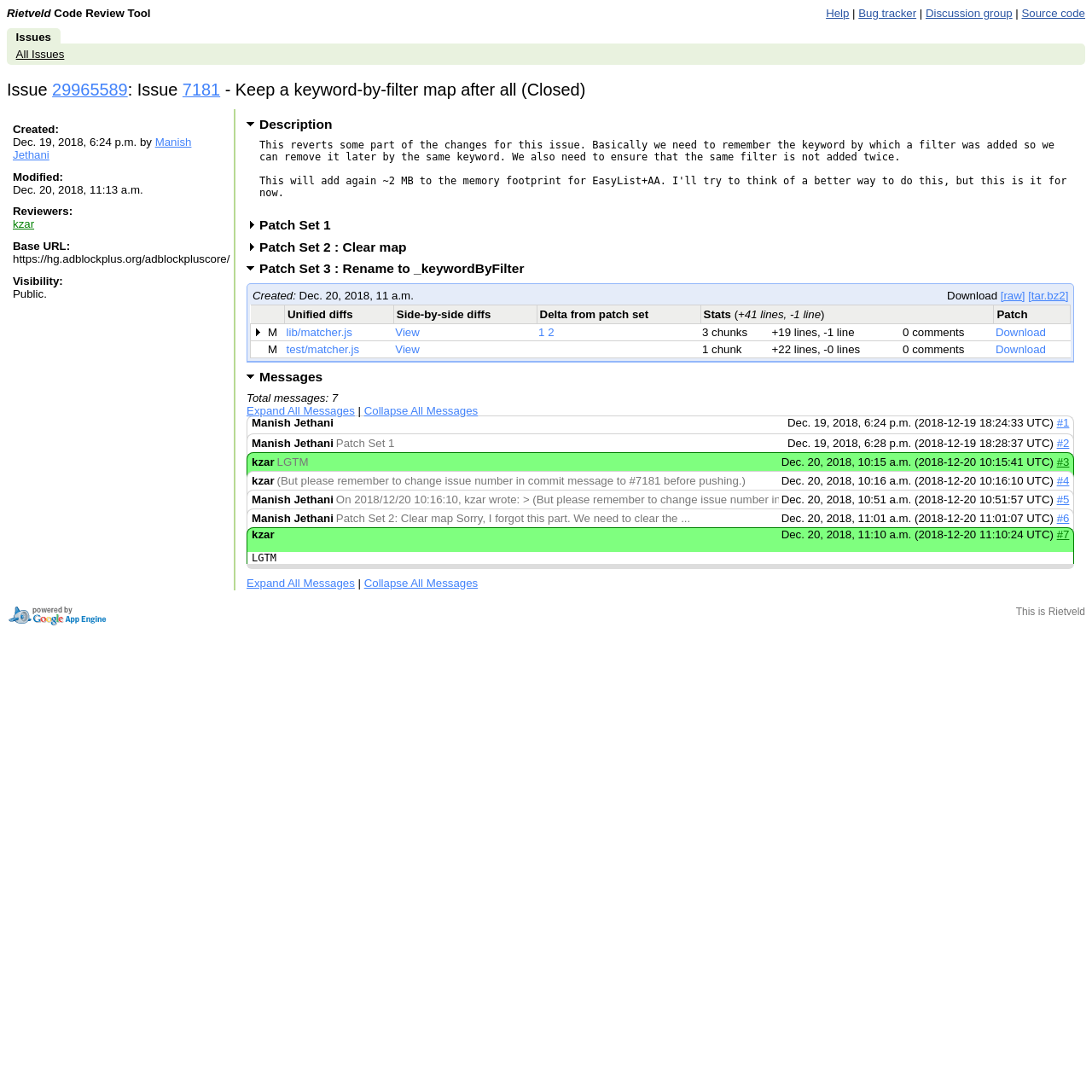How many messages are there in total?
Please use the image to provide an in-depth answer to the question.

The total number of messages can be found in the static text element that says 'Total messages: 7'. The total number of messages is '7'.